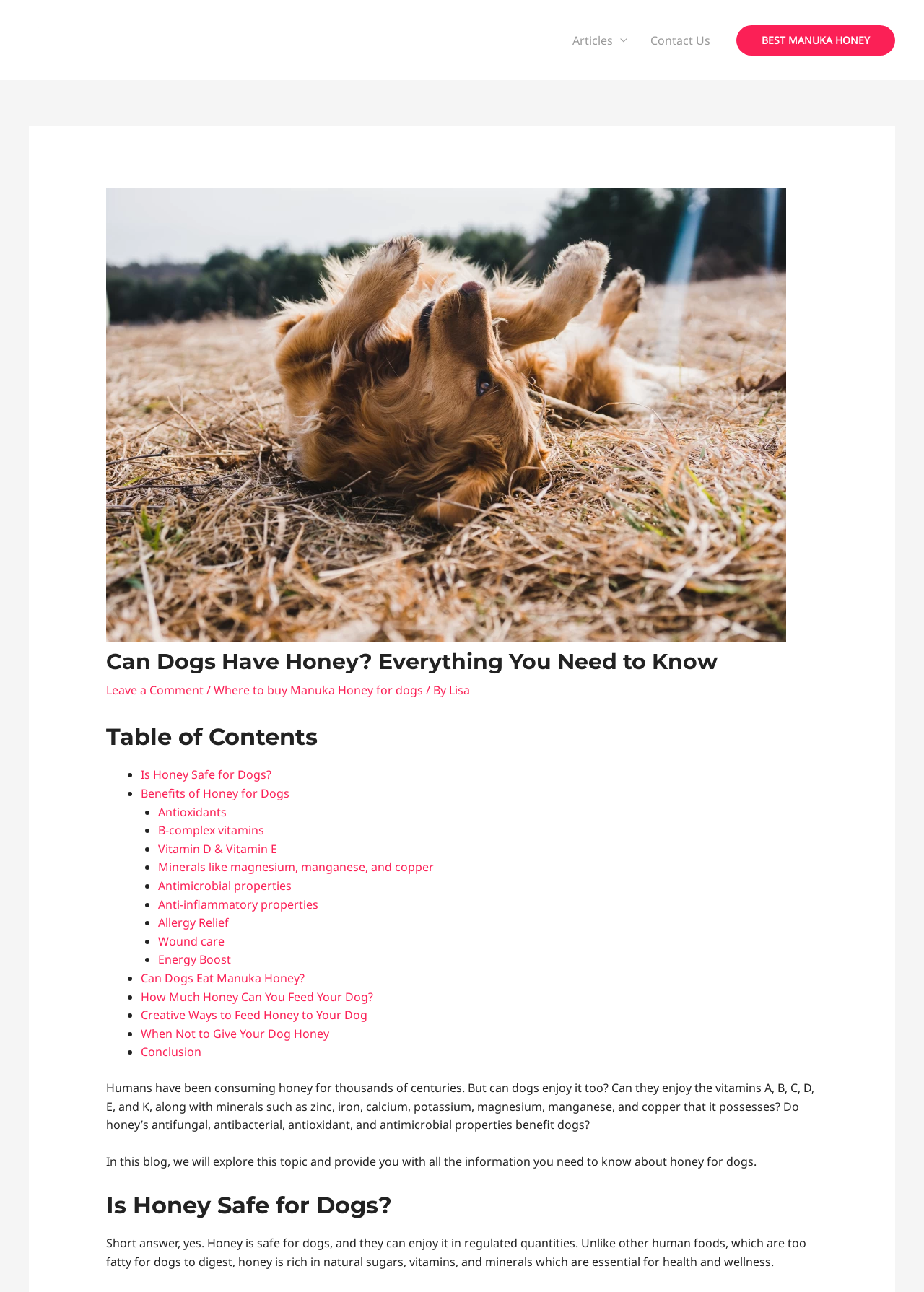What is the topic of this webpage?
Answer the question in as much detail as possible.

Based on the webpage content, it is clear that the topic is about Manuka Honey and its relation to dogs, including its safety, benefits, and usage.